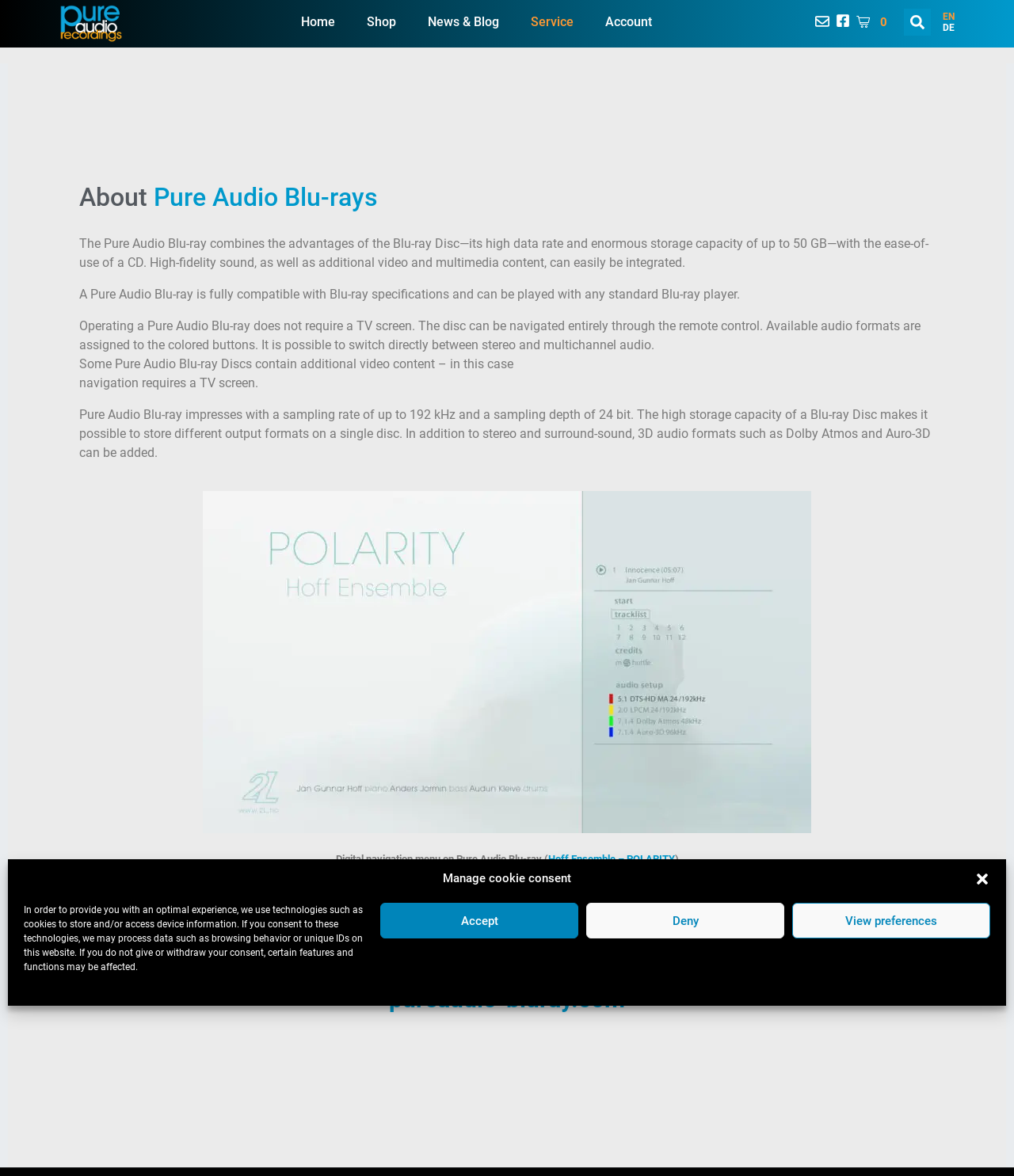Please find the bounding box coordinates of the element's region to be clicked to carry out this instruction: "Click the 'HOME' link".

None